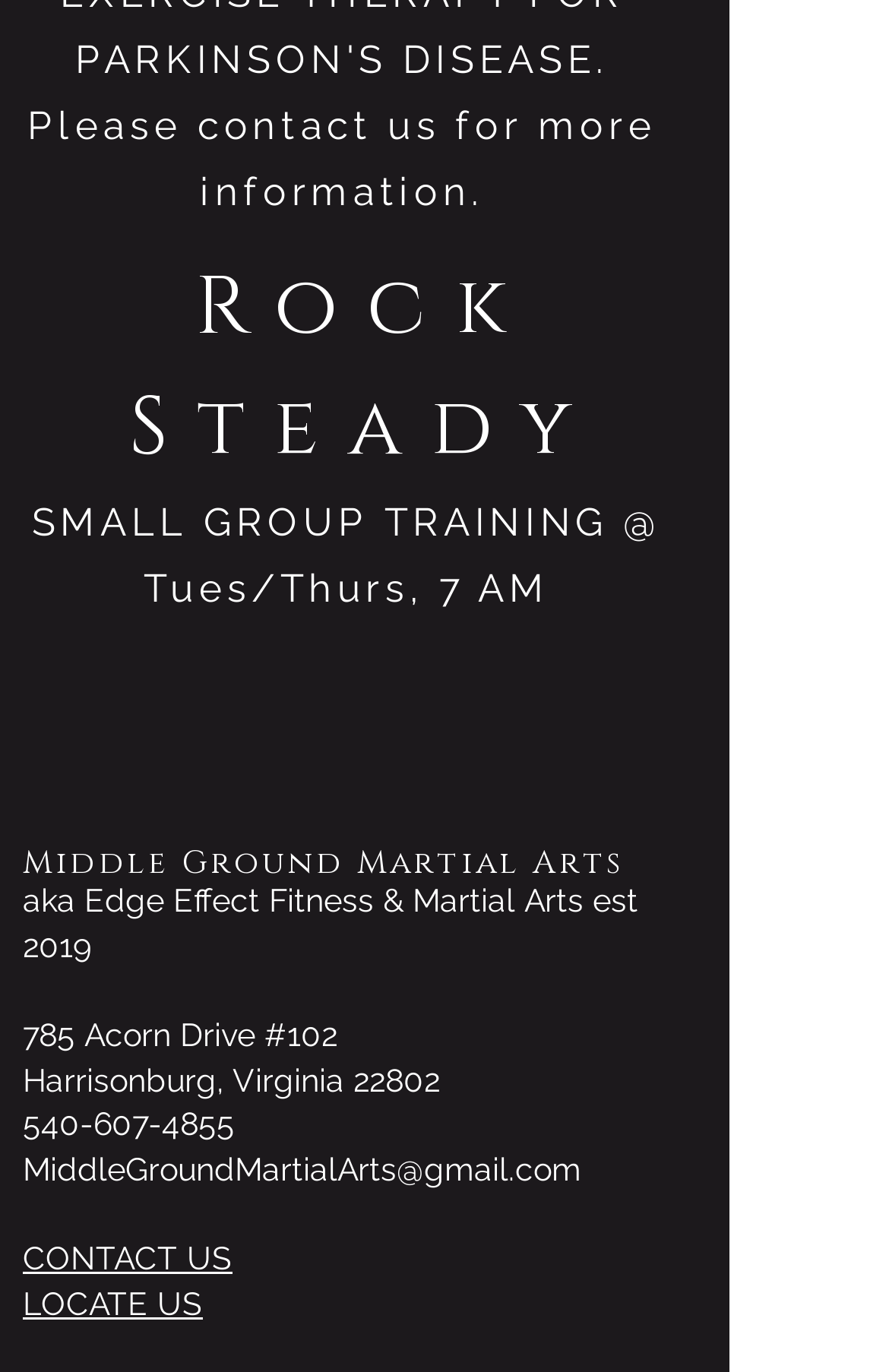What is the address of the martial arts school?
Answer the question with a single word or phrase by looking at the picture.

785 Acorn Drive #102